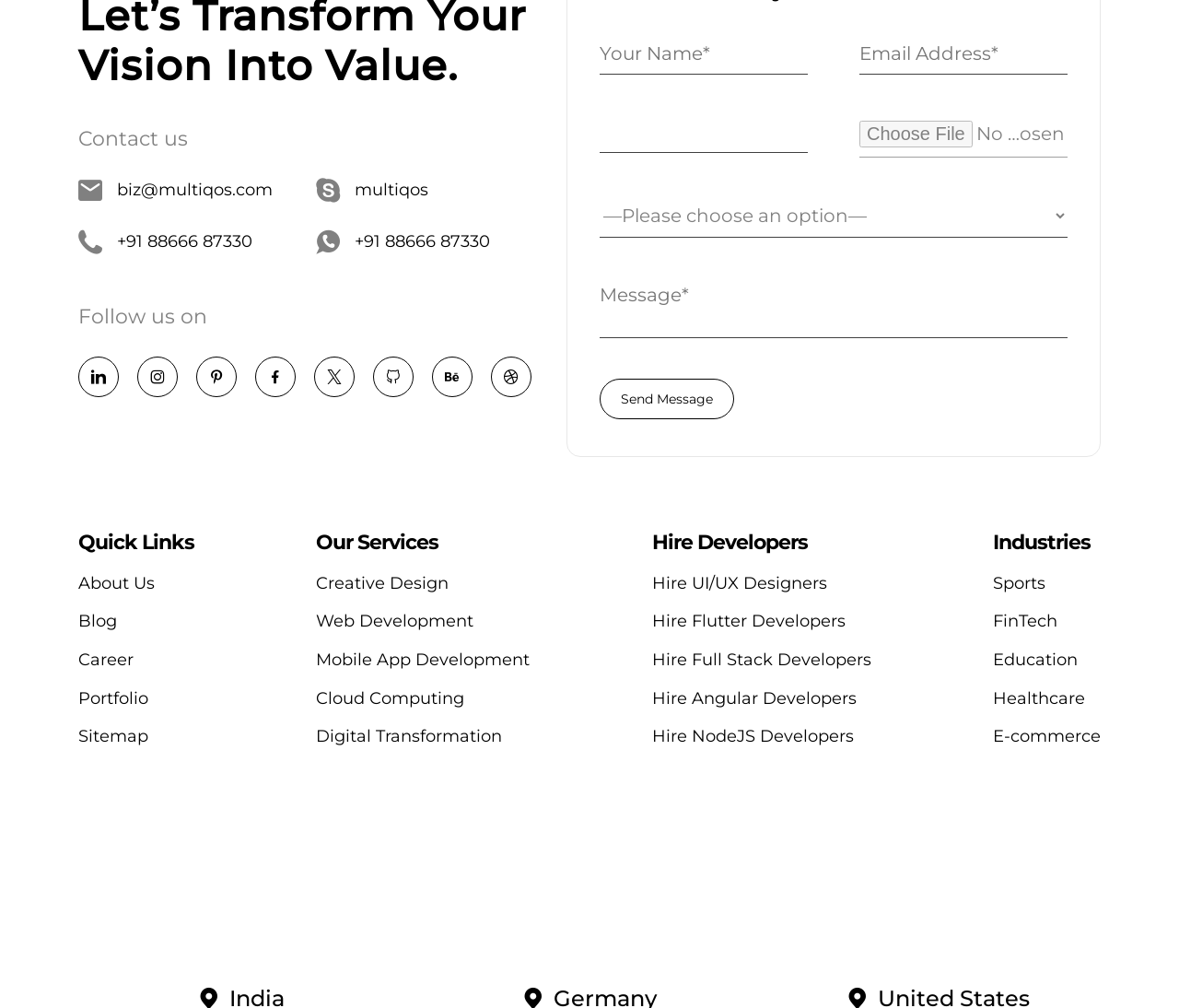Indicate the bounding box coordinates of the element that must be clicked to execute the instruction: "Enter your name". The coordinates should be given as four float numbers between 0 and 1, i.e., [left, top, right, bottom].

[0.509, 0.033, 0.685, 0.074]